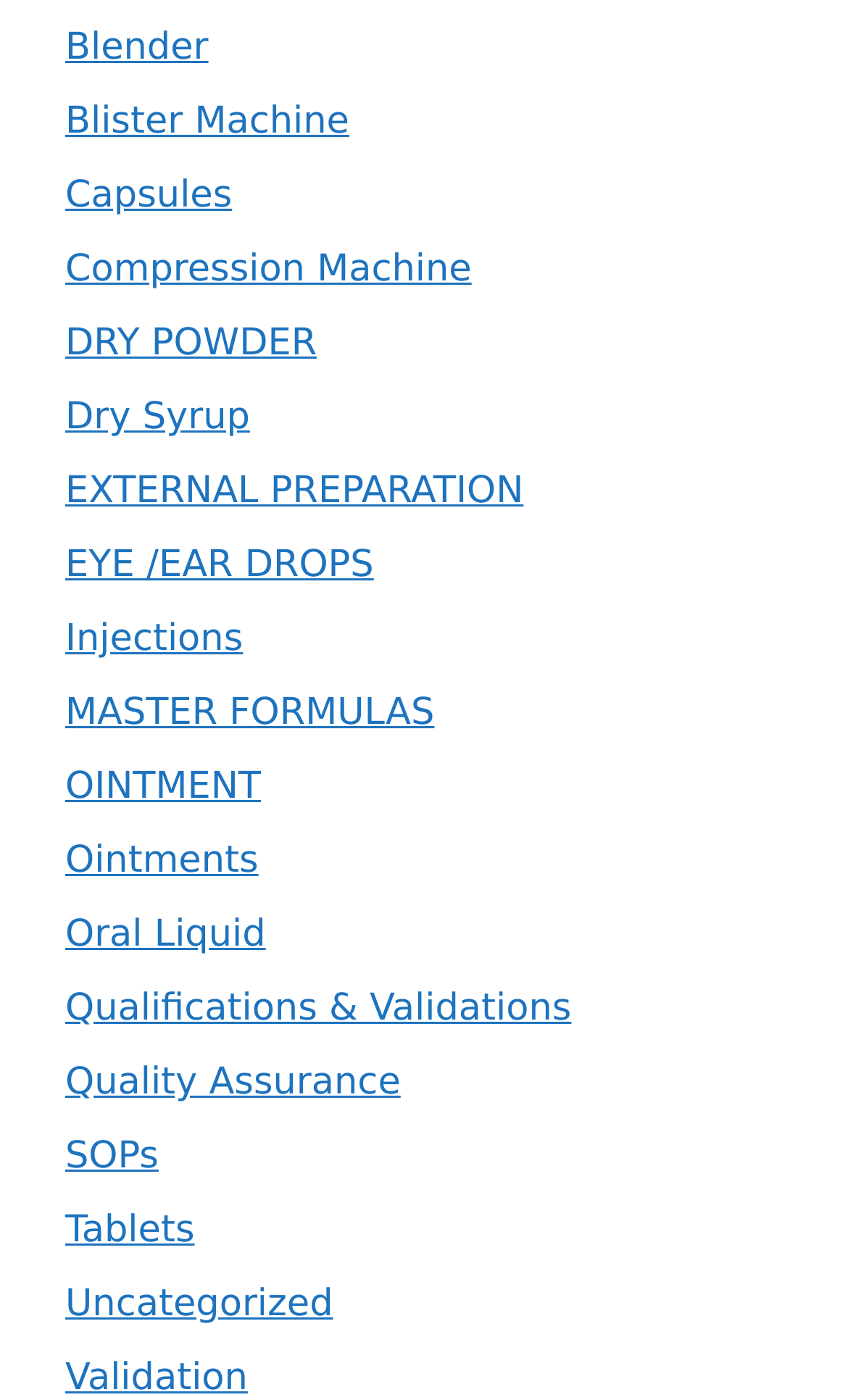Please locate the bounding box coordinates for the element that should be clicked to achieve the following instruction: "Learn about Ointments". Ensure the coordinates are given as four float numbers between 0 and 1, i.e., [left, top, right, bottom].

[0.077, 0.6, 0.305, 0.631]